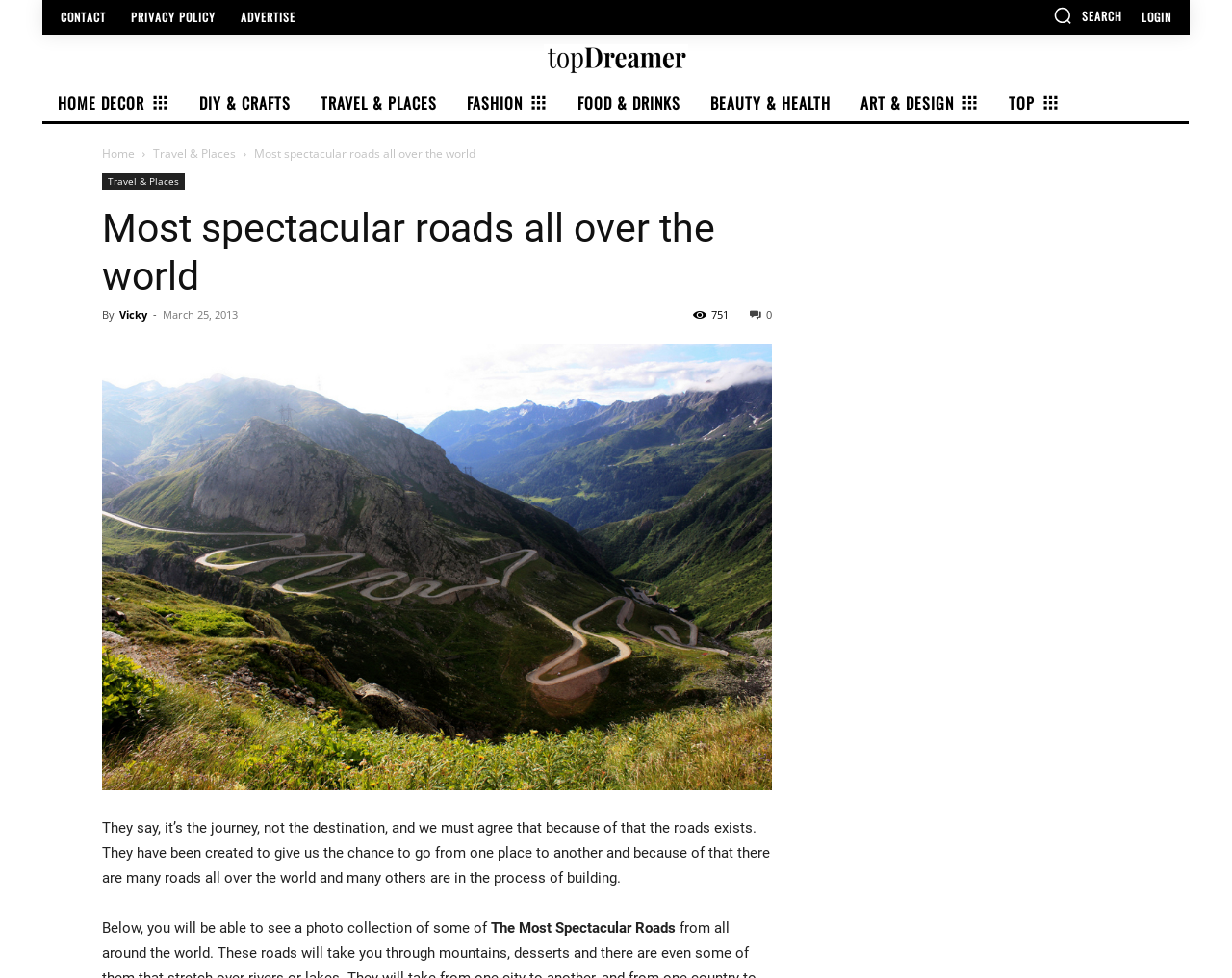Could you specify the bounding box coordinates for the clickable section to complete the following instruction: "Go to contact page"?

[0.041, 0.012, 0.094, 0.024]